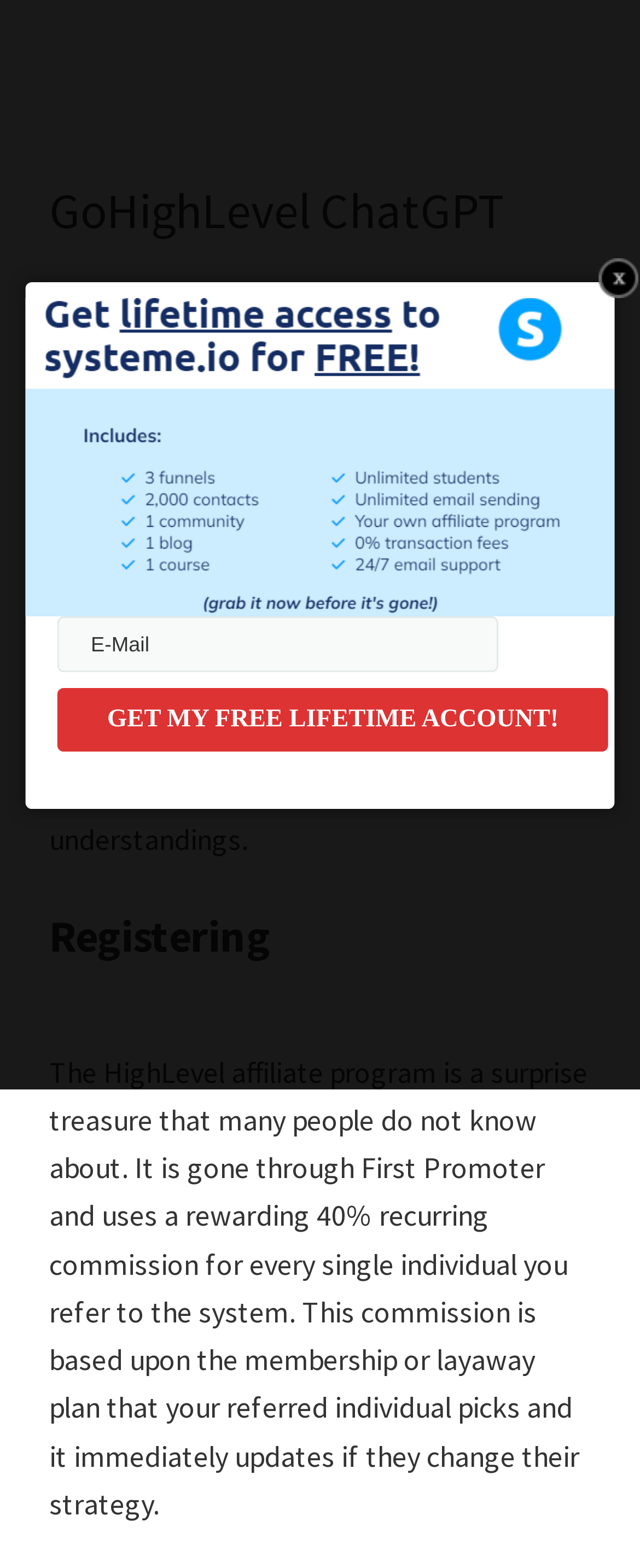How does the HighLevel affiliate program work?
From the screenshot, provide a brief answer in one word or phrase.

Through First Promoter